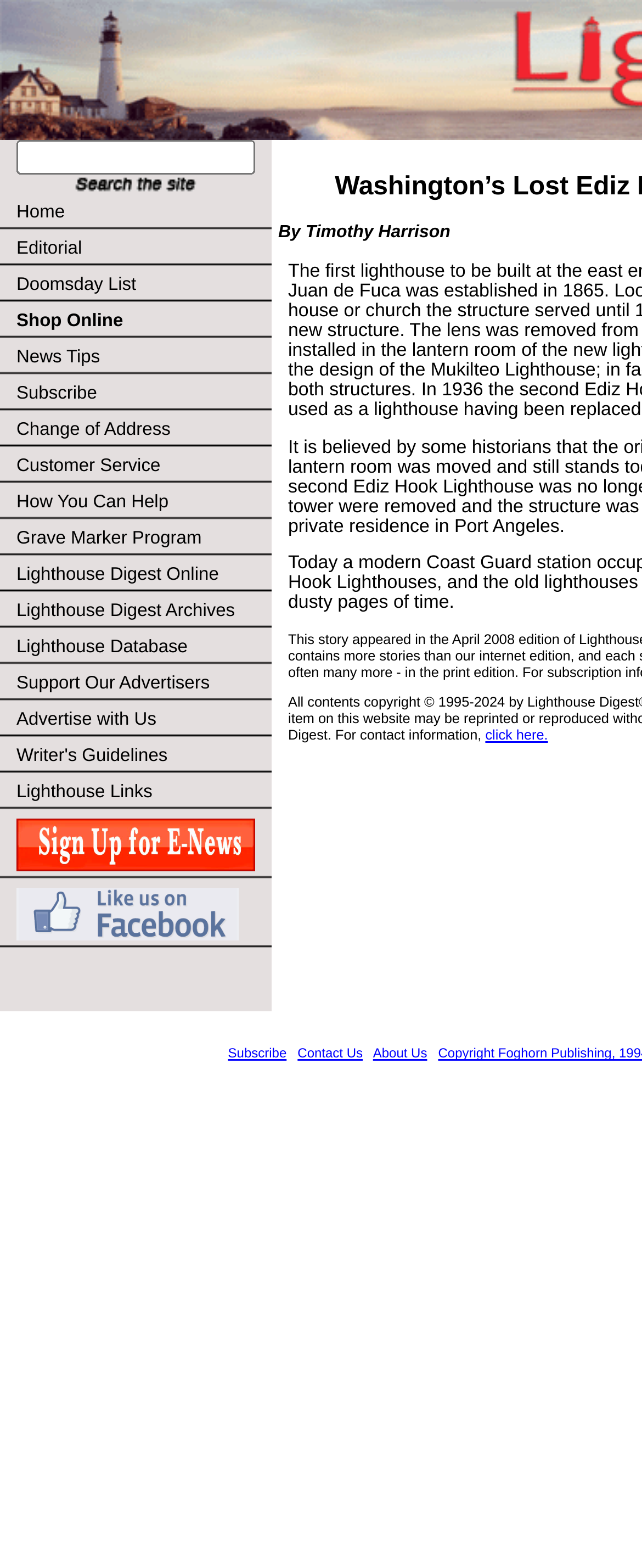Identify the bounding box coordinates of the area that should be clicked in order to complete the given instruction: "Subscribe to the newsletter". The bounding box coordinates should be four float numbers between 0 and 1, i.e., [left, top, right, bottom].

[0.355, 0.667, 0.446, 0.677]